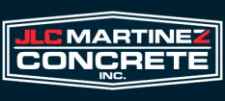What is highlighted in red in the logo?
Use the image to answer the question with a single word or phrase.

MARTINEZ